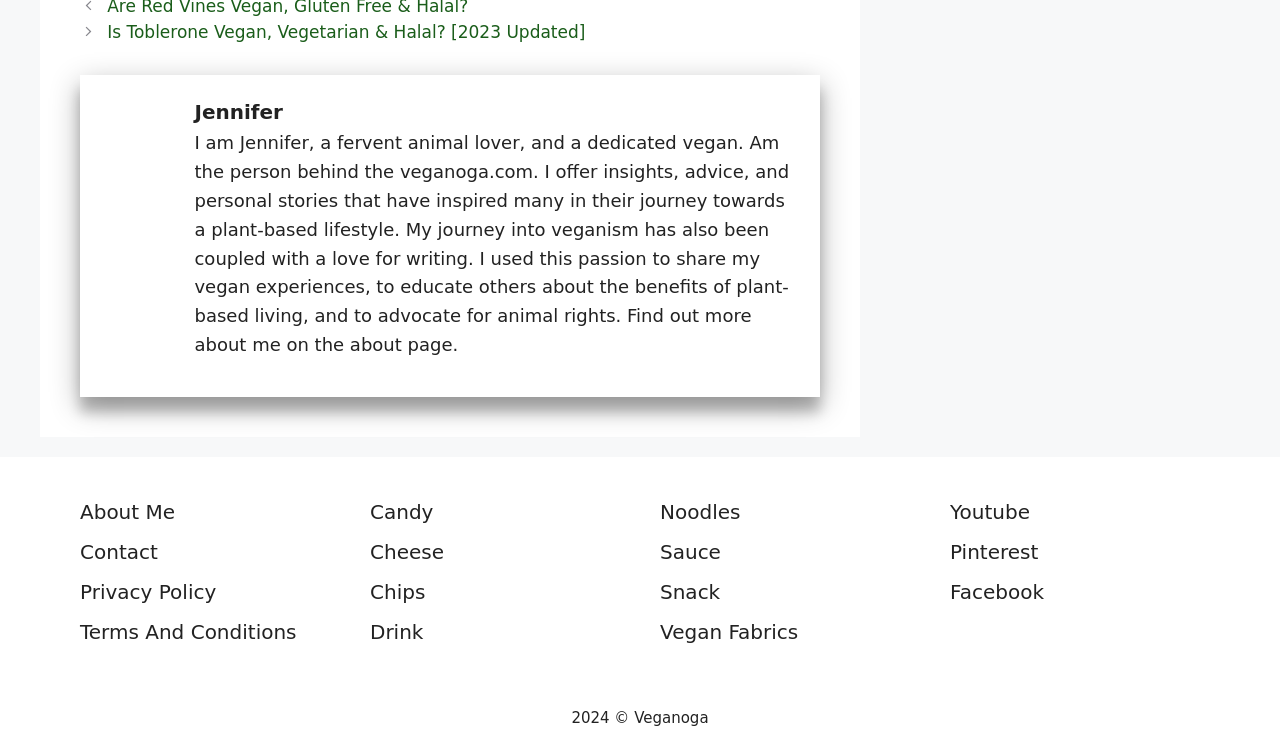Respond with a single word or phrase to the following question: How can users contact the website owner?

Through the Contact link